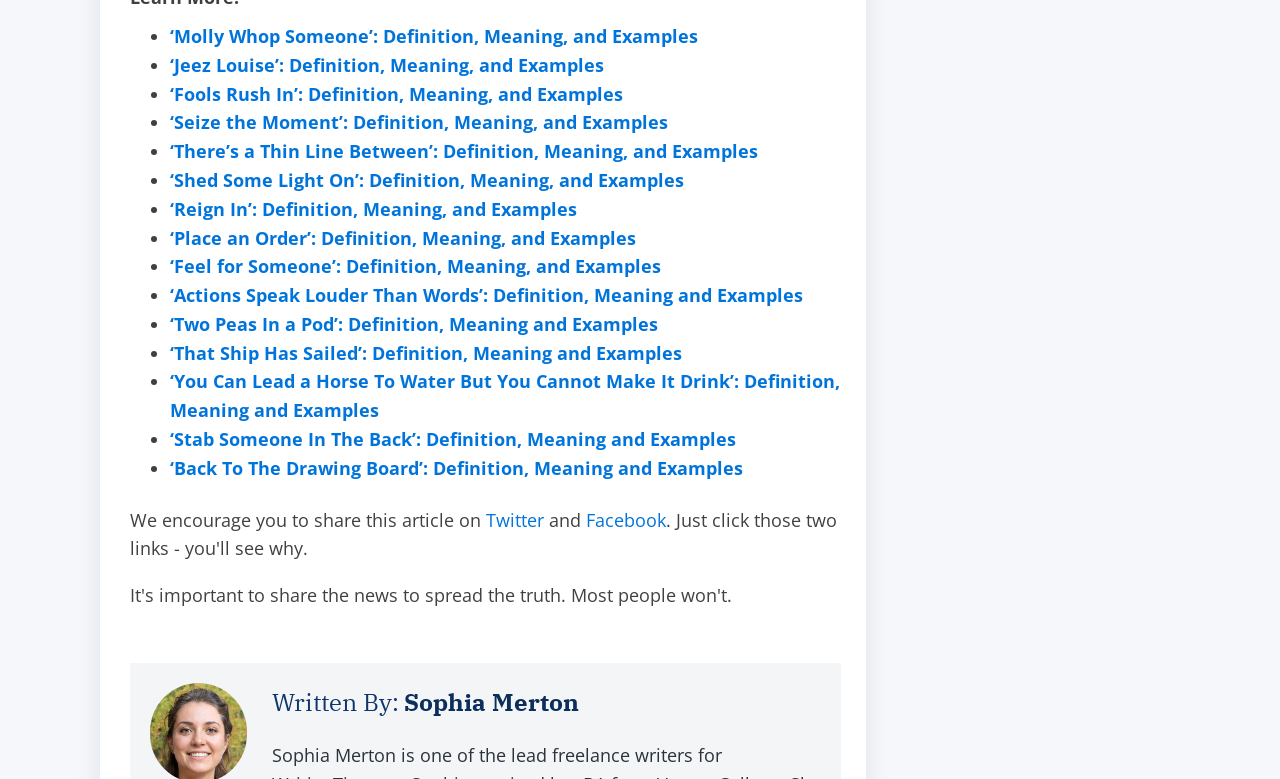Kindly provide the bounding box coordinates of the section you need to click on to fulfill the given instruction: "Click on Twitter".

[0.38, 0.652, 0.425, 0.683]